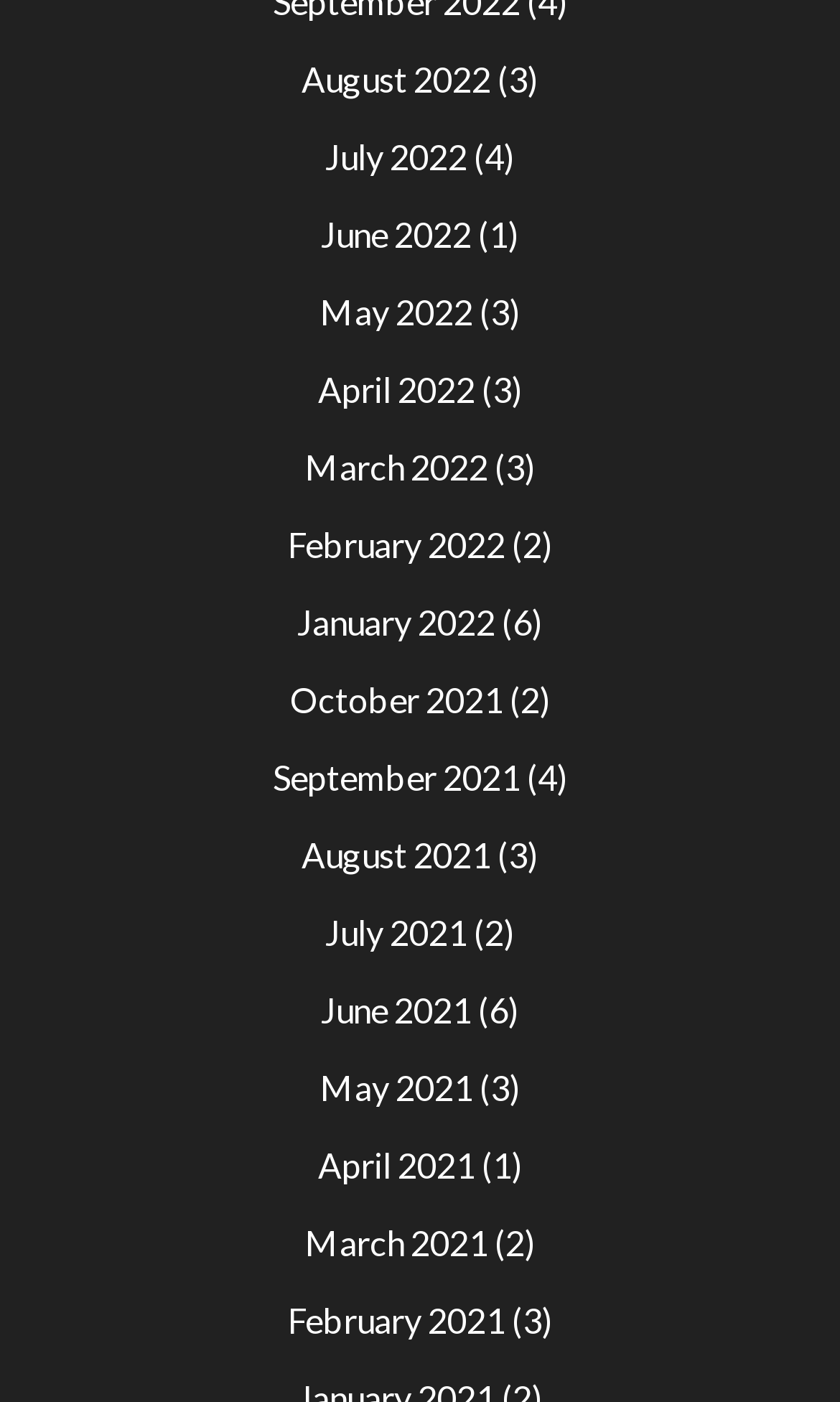Using the information from the screenshot, answer the following question thoroughly:
What is the earliest month listed on the webpage?

I examined the link elements and found that the earliest month listed is February 2021, which is at the bottom of the list.